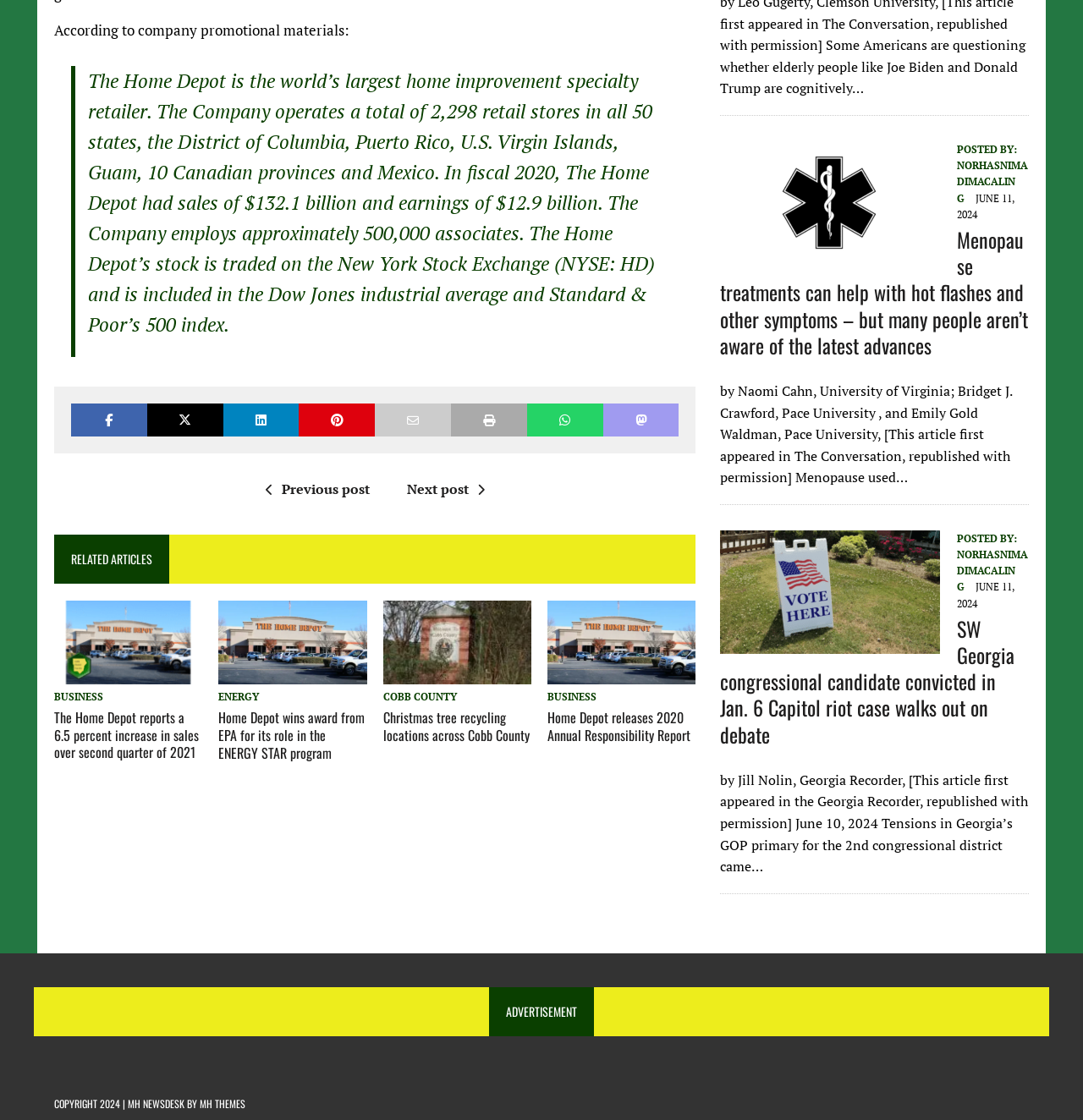Find and indicate the bounding box coordinates of the region you should select to follow the given instruction: "View previous post".

[0.237, 0.429, 0.341, 0.445]